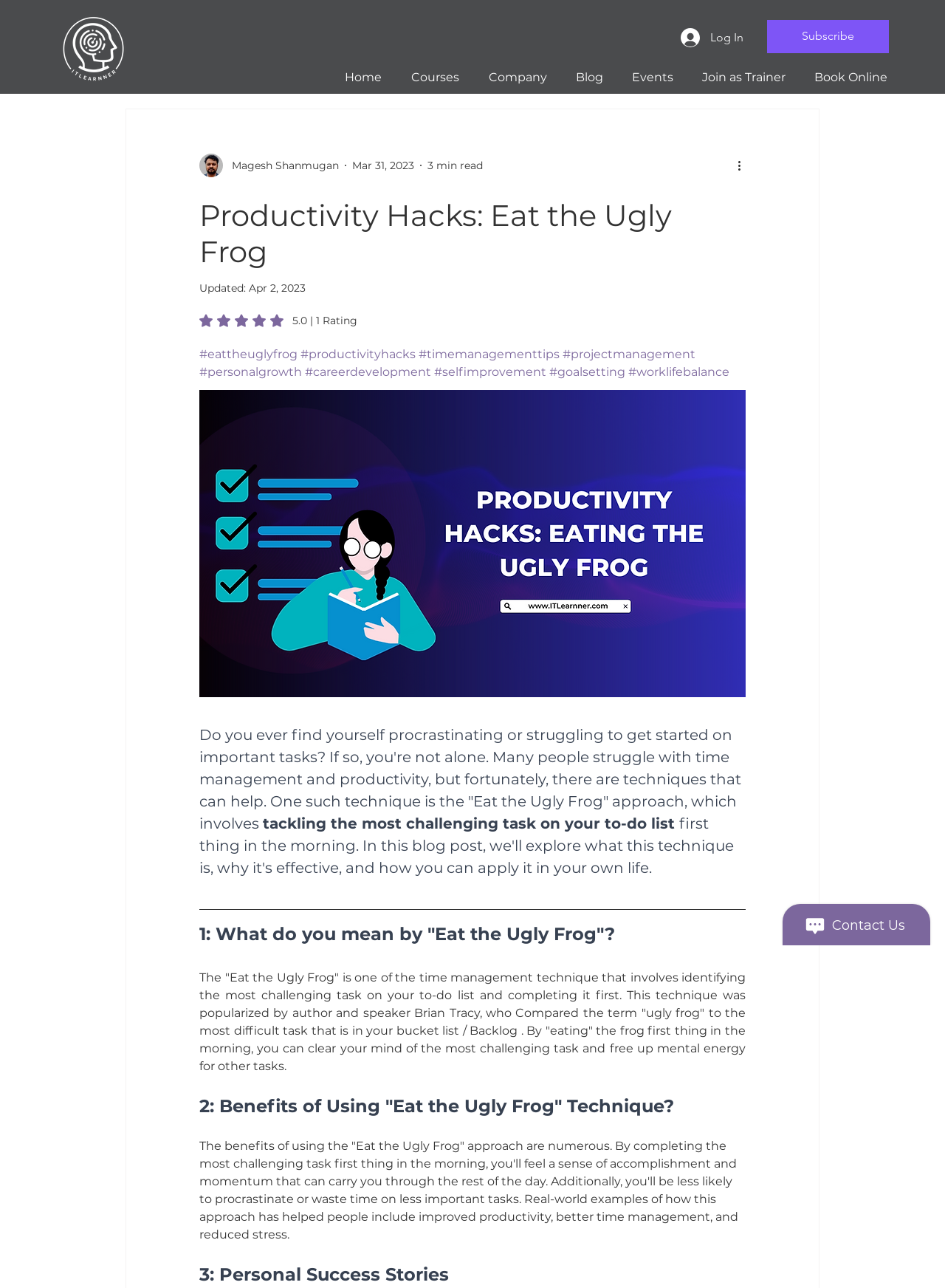Identify the bounding box coordinates for the element that needs to be clicked to fulfill this instruction: "View the recent post 'What I Can Teach You About'". Provide the coordinates in the format of four float numbers between 0 and 1: [left, top, right, bottom].

None